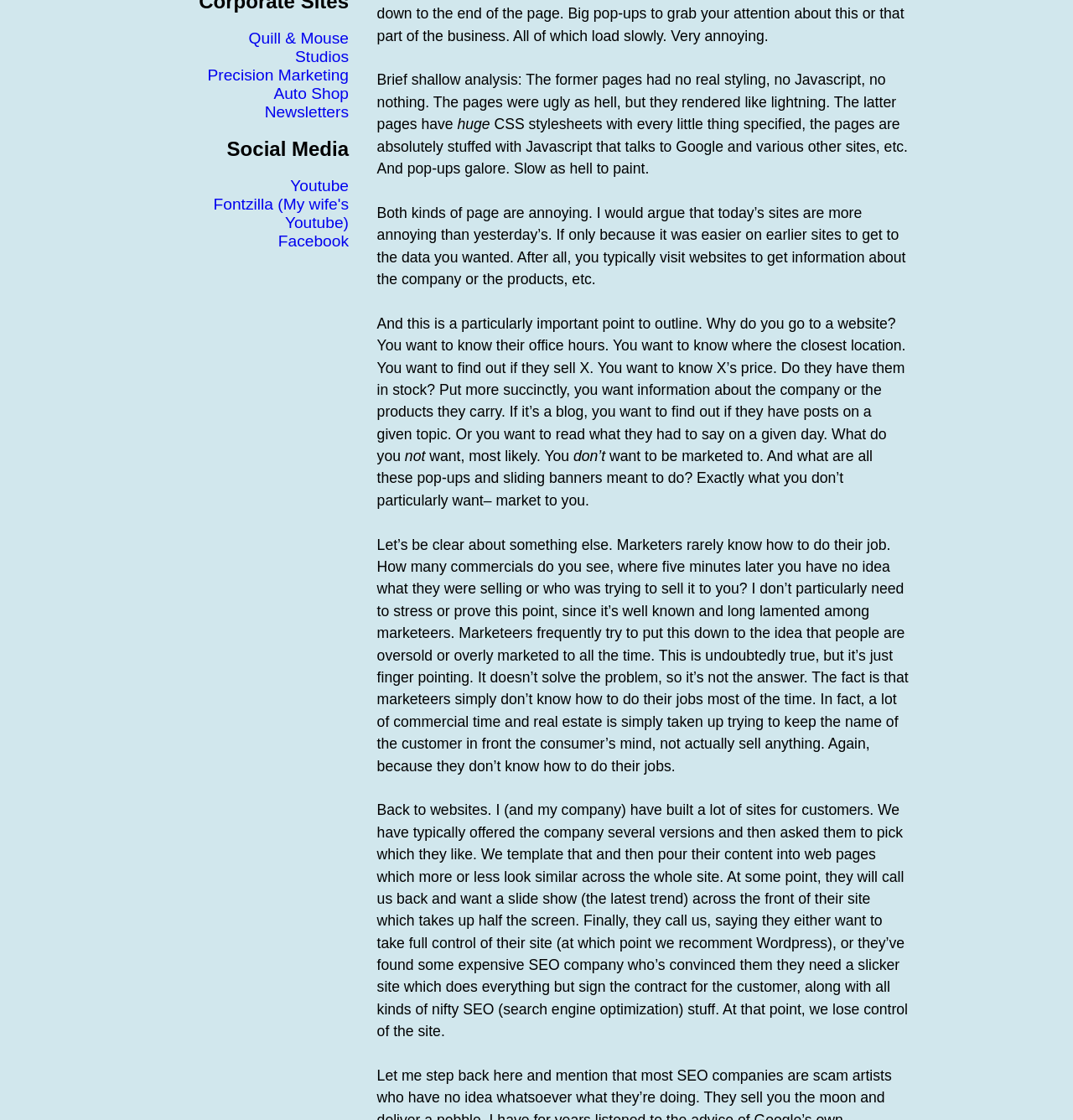For the given element description Precision Marketing, determine the bounding box coordinates of the UI element. The coordinates should follow the format (top-left x, top-left y, bottom-right x, bottom-right y) and be within the range of 0 to 1.

[0.193, 0.059, 0.325, 0.075]